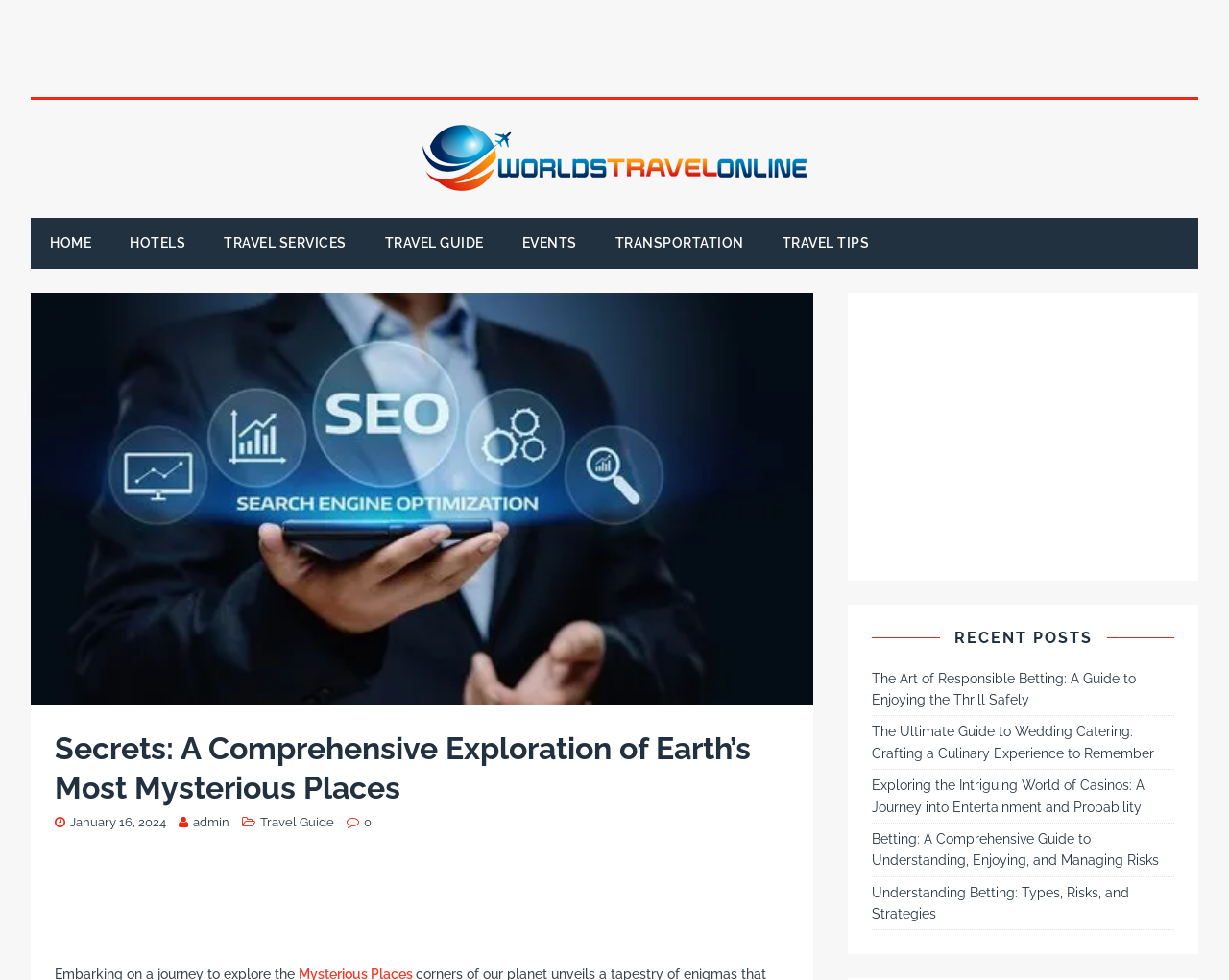Predict the bounding box of the UI element based on this description: "alt="Worlds Travel Online"".

[0.344, 0.179, 0.656, 0.195]